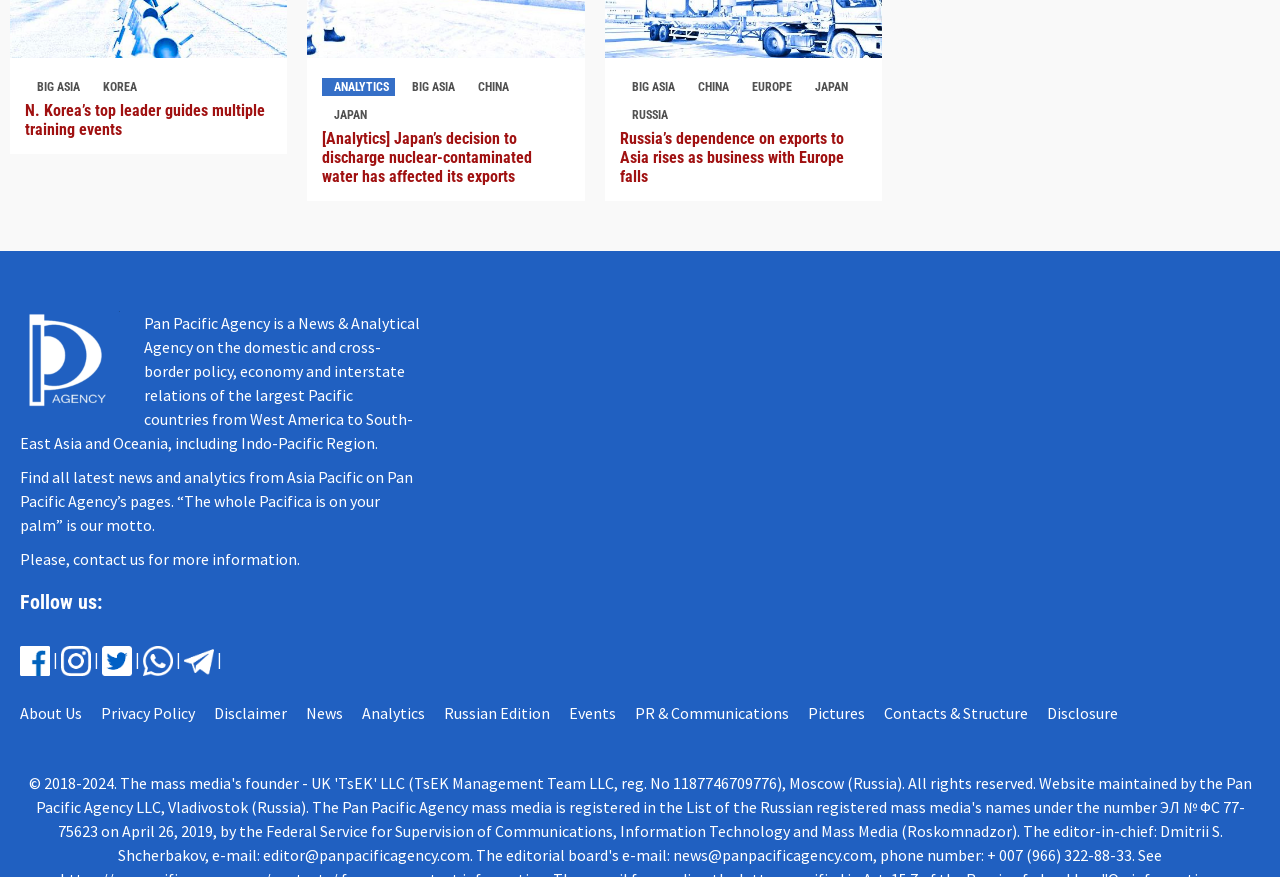What is the name of the news agency?
Using the image, elaborate on the answer with as much detail as possible.

The name of the news agency can be found in the link element with the text 'Pan Pacific Agency' located at the top of the webpage, which suggests that it is the title of the website.